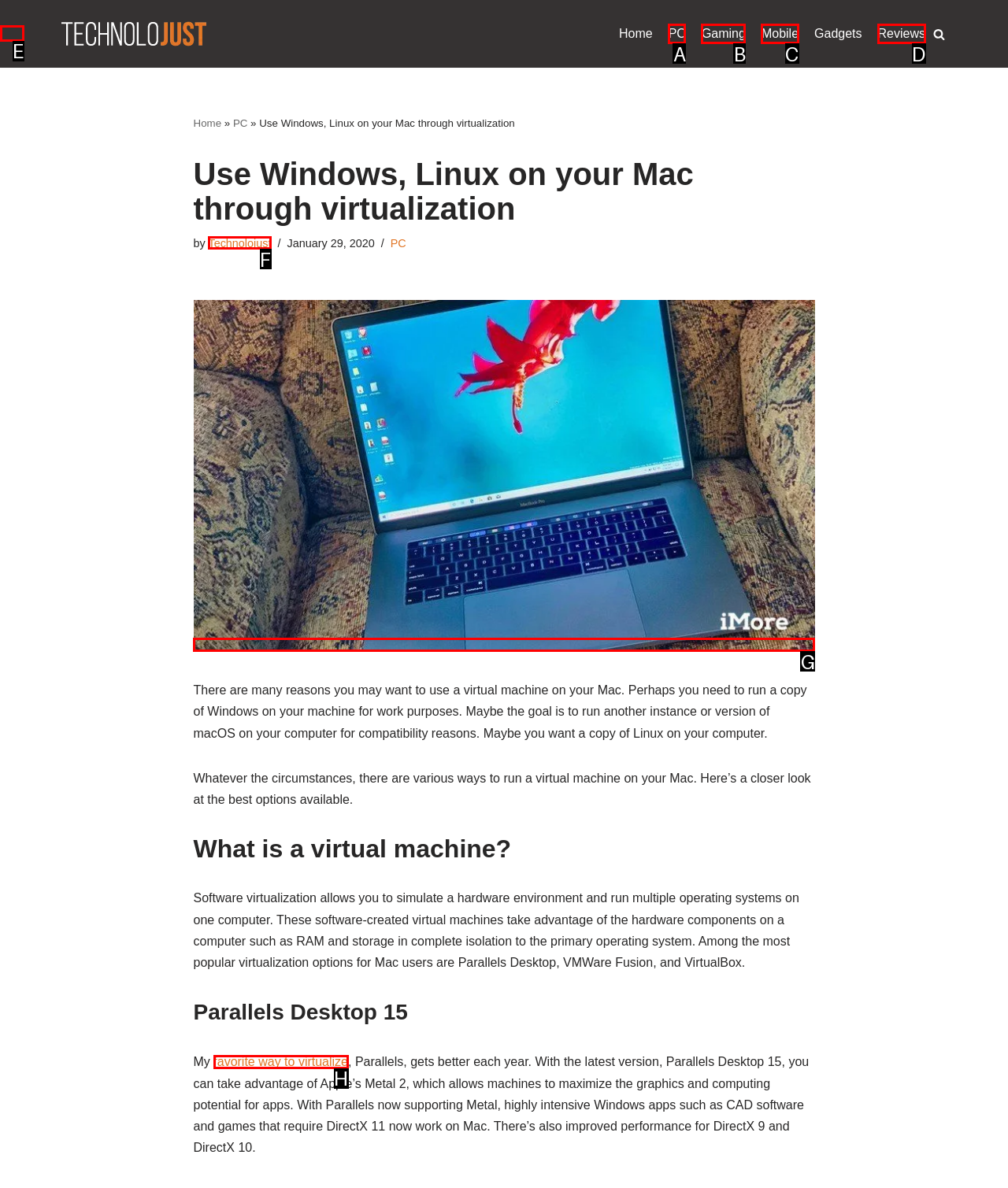Find the UI element described as: favorite way to virtualize
Reply with the letter of the appropriate option.

H